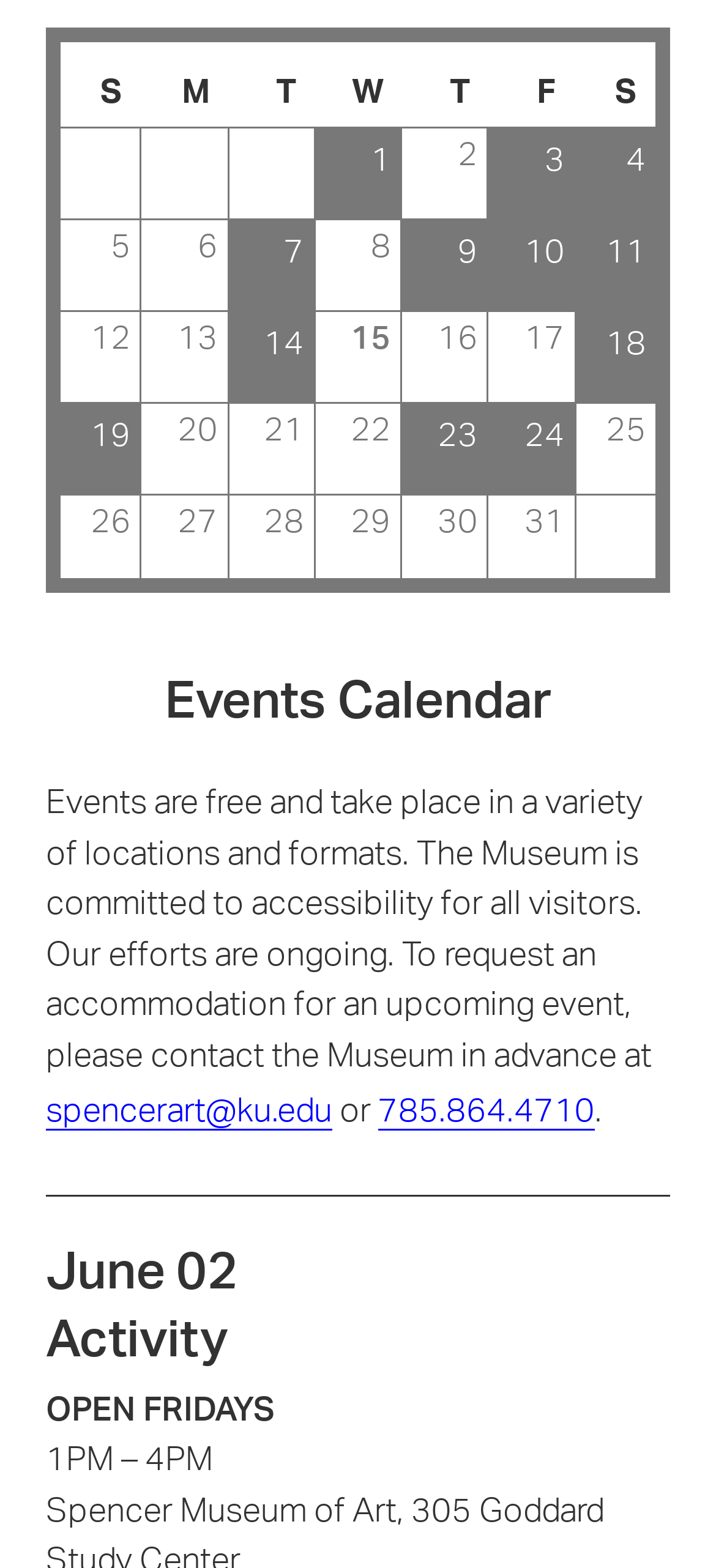Bounding box coordinates are specified in the format (top-left x, top-left y, bottom-right x, bottom-right y). All values are floating point numbers bounded between 0 and 1. Please provide the bounding box coordinate of the region this sentence describes: 3

[0.683, 0.081, 0.802, 0.139]